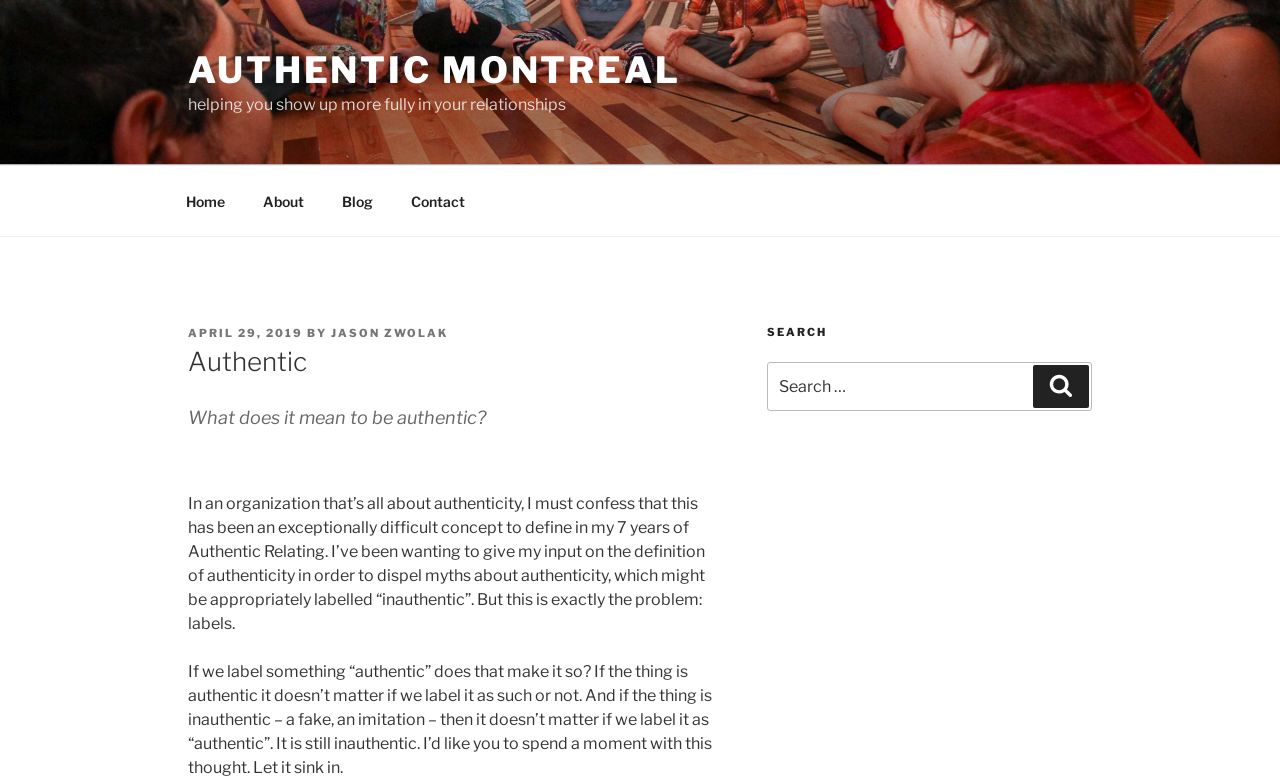Explain the webpage in detail, including its primary components.

The webpage is titled "Authentic – Authentic Montreal" and has a prominent link with the same text at the top left corner. Below this link, there is a static text that reads "helping you show up more fully in your relationships". 

To the right of the title link, there is a top menu navigation bar with four links: "Home", "About", "Blog", and "Contact". 

Below the navigation bar, there is a section with a header that contains a posted date "APRIL 29, 2019" and an author "JASON ZWOLAK". The main content of this section is a blog post titled "Authentic" and is divided into several paragraphs. The first paragraph is a blockquote that asks "What does it mean to be authentic?" The following paragraphs discuss the concept of authenticity, questioning whether labeling something as authentic makes it so, and encouraging the reader to reflect on this idea.

On the right side of the page, there is a blog sidebar with a search function. The search bar is accompanied by a heading that reads "SEARCH" and a static text that says "Search for:". There is also a search button below the search bar.